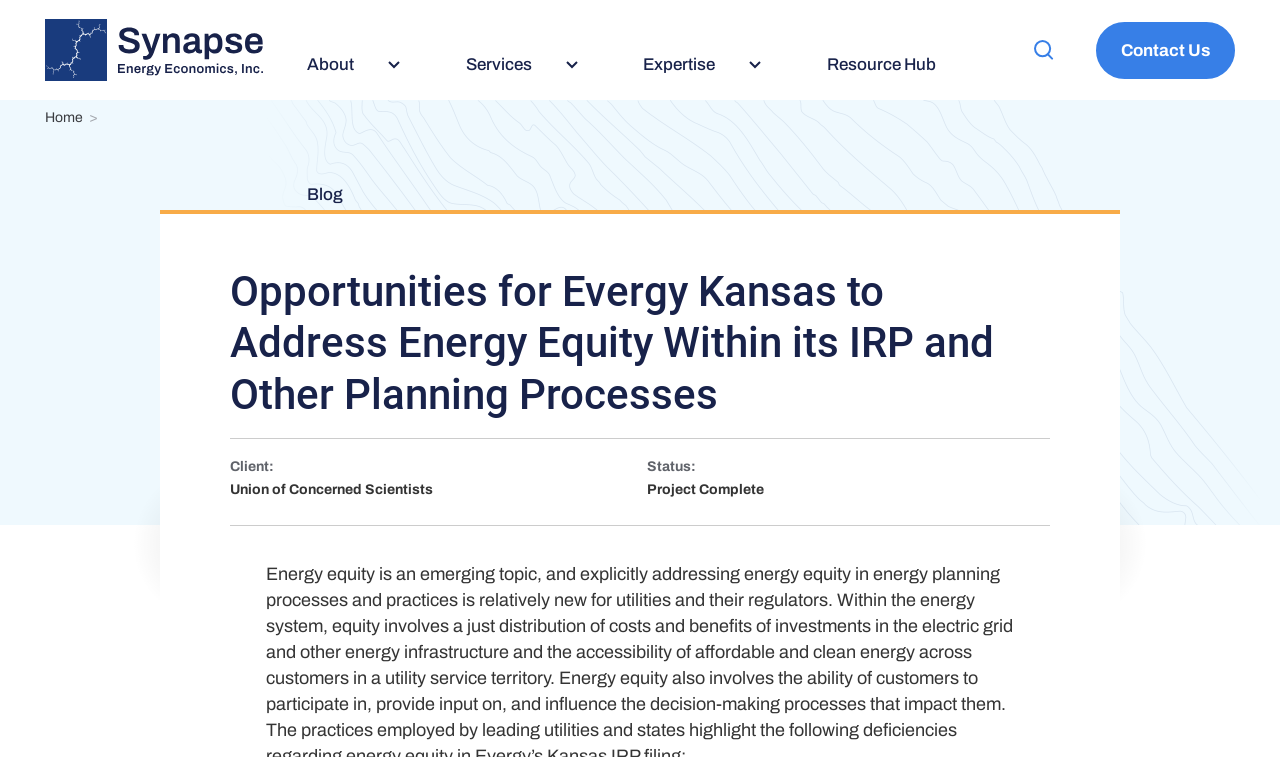Who is the client for this project?
Look at the image and respond to the question as thoroughly as possible.

I found the client information by looking at the section below the main heading, where project details are typically displayed. The static text 'Client:' is followed by the static text 'Union of Concerned Scientists', which indicates the client for this project.